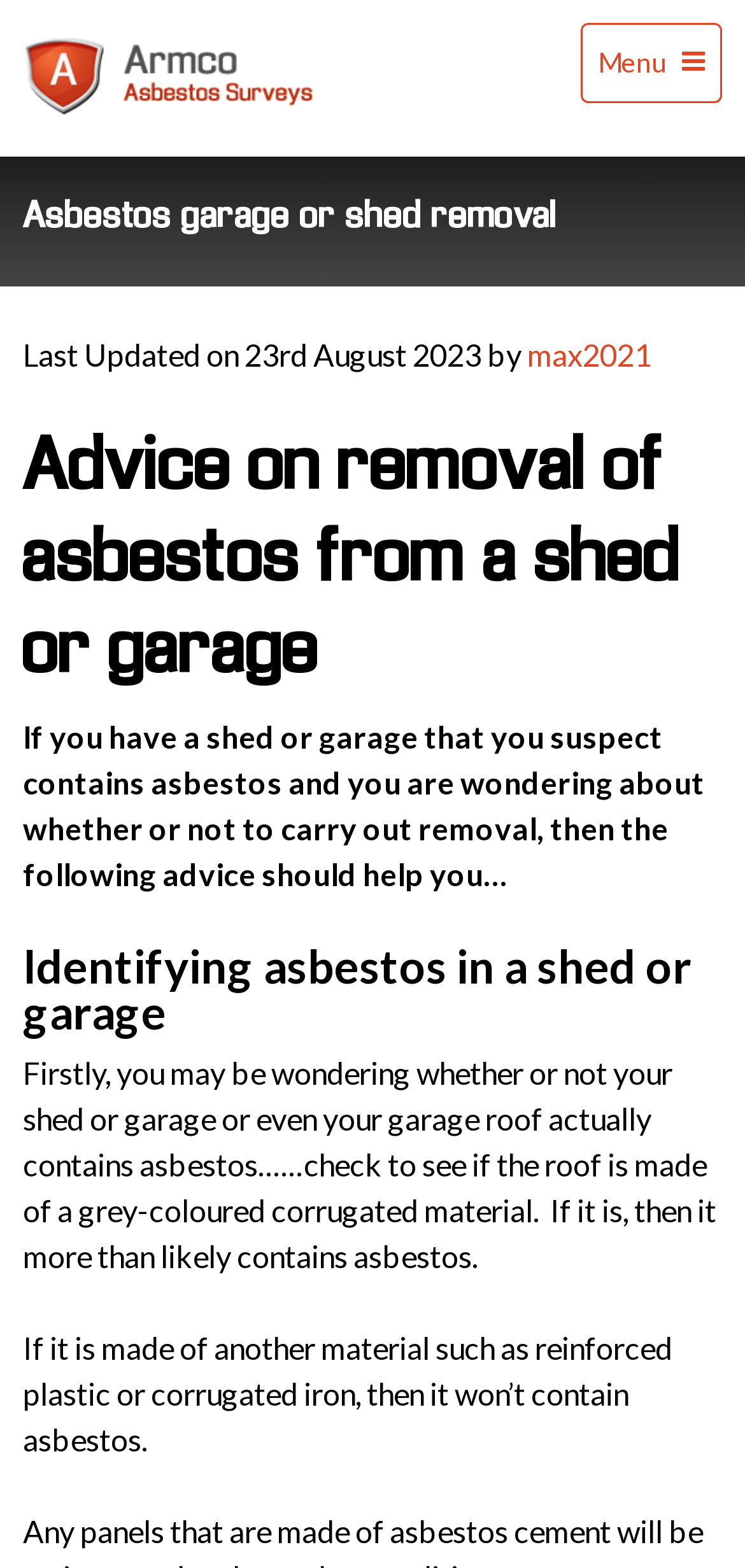Who updated the webpage last?
Please respond to the question thoroughly and include all relevant details.

The webpage was last updated on 23rd August 2023 by max2021, as indicated by the 'Last Updated on 23rd August 2023 by max2021' text on the webpage.